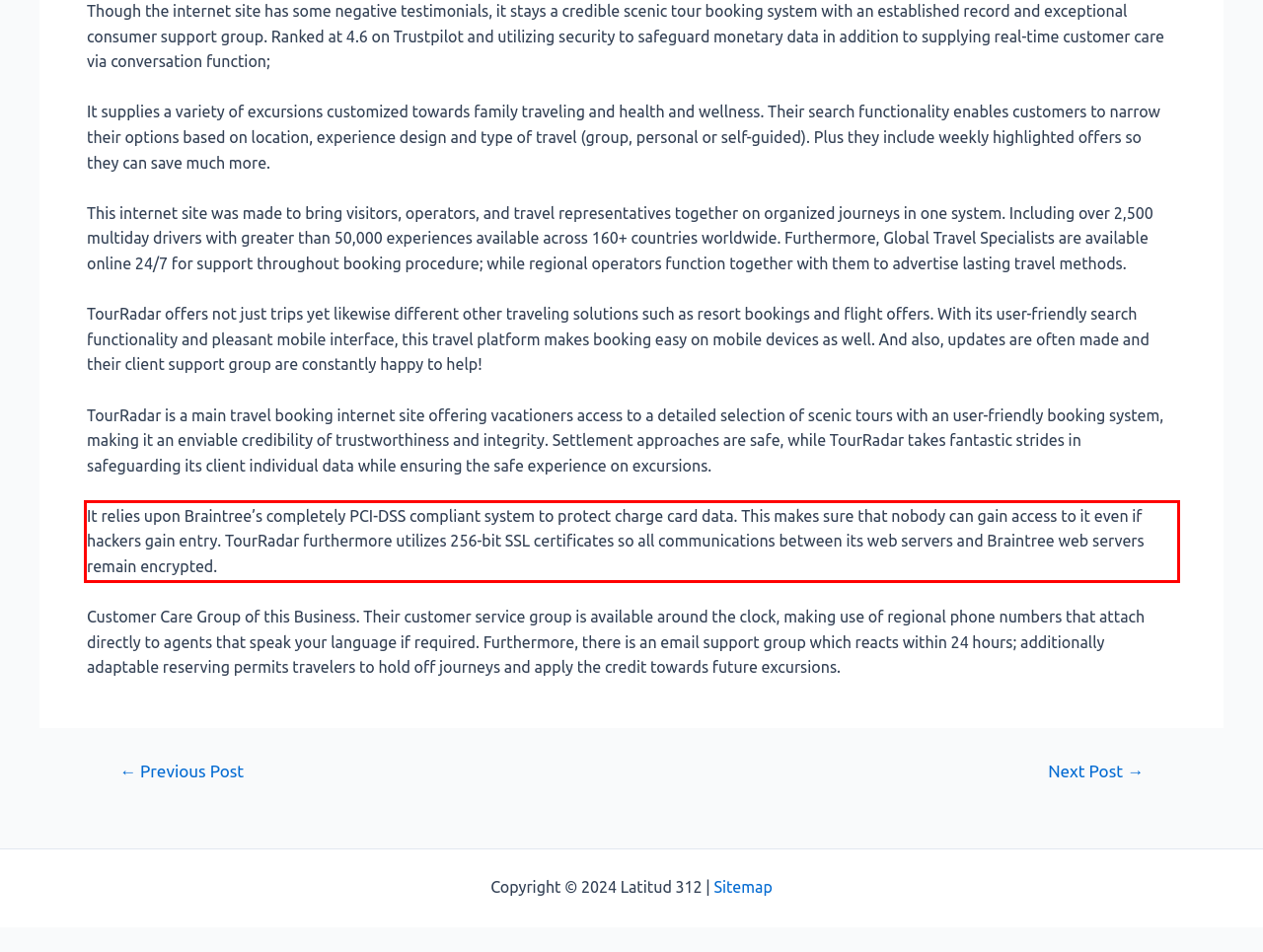Look at the provided screenshot of the webpage and perform OCR on the text within the red bounding box.

It relies upon Braintree’s completely PCI-DSS compliant system to protect charge card data. This makes sure that nobody can gain access to it even if hackers gain entry. TourRadar furthermore utilizes 256-bit SSL certificates so all communications between its web servers and Braintree web servers remain encrypted.